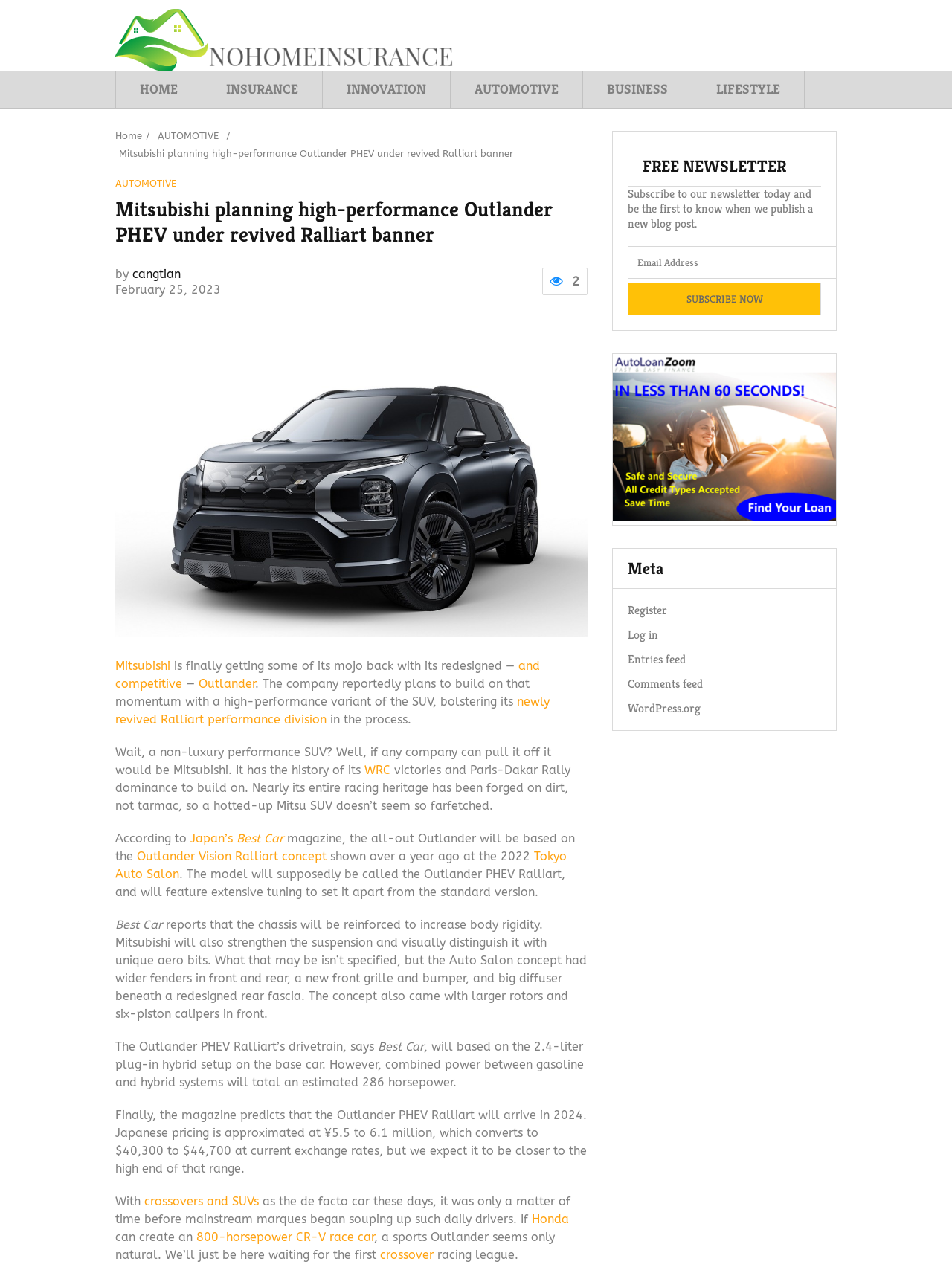Indicate the bounding box coordinates of the element that needs to be clicked to satisfy the following instruction: "Check the 'FREE NEWSLETTER' section". The coordinates should be four float numbers between 0 and 1, i.e., [left, top, right, bottom].

[0.659, 0.115, 0.862, 0.147]